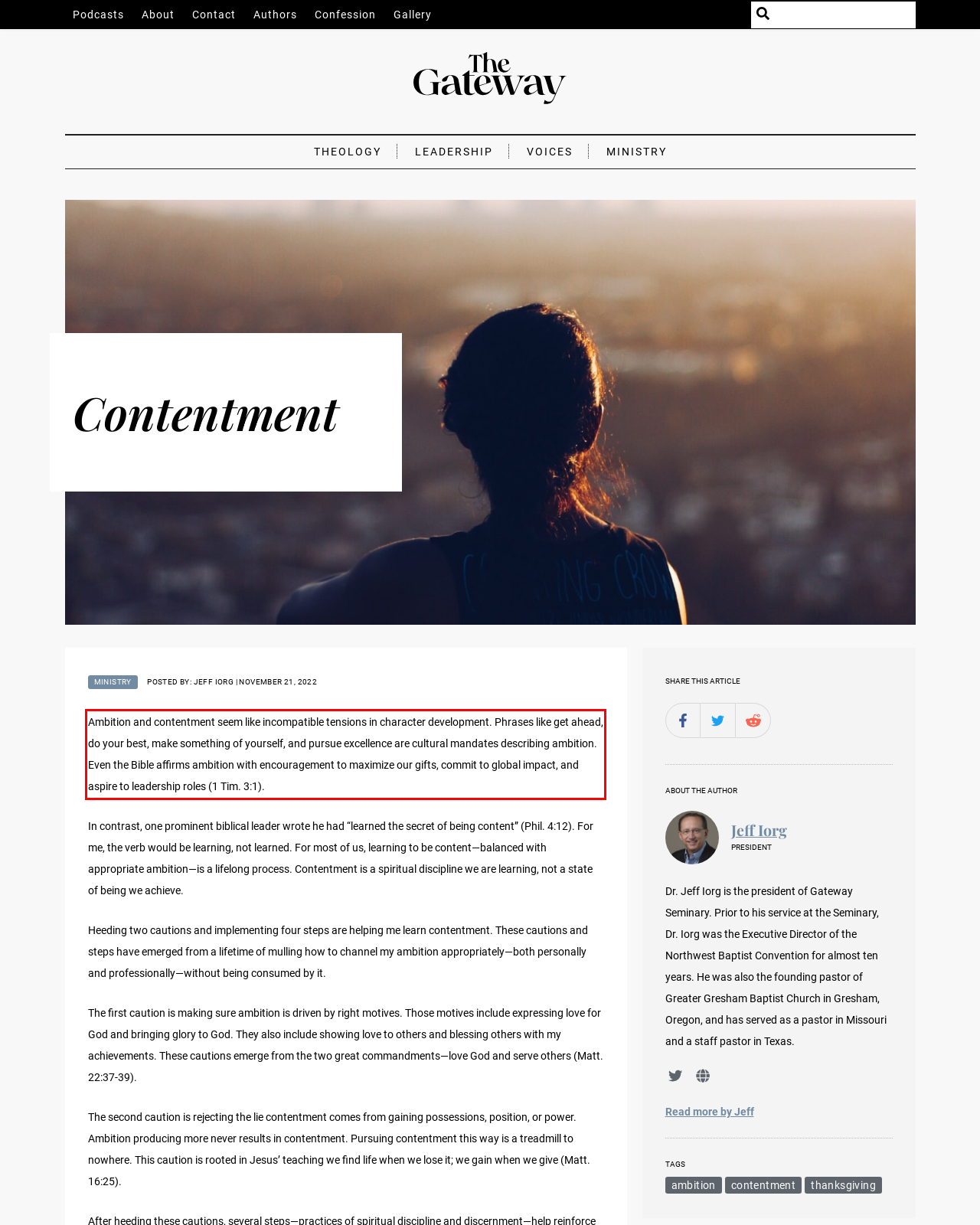Within the screenshot of the webpage, locate the red bounding box and use OCR to identify and provide the text content inside it.

Ambition and contentment seem like incompatible tensions in character development. Phrases like get ahead, do your best, make something of yourself, and pursue excellence are cultural mandates describing ambition. Even the Bible affirms ambition with encouragement to maximize our gifts, commit to global impact, and aspire to leadership roles (1 Tim. 3:1).